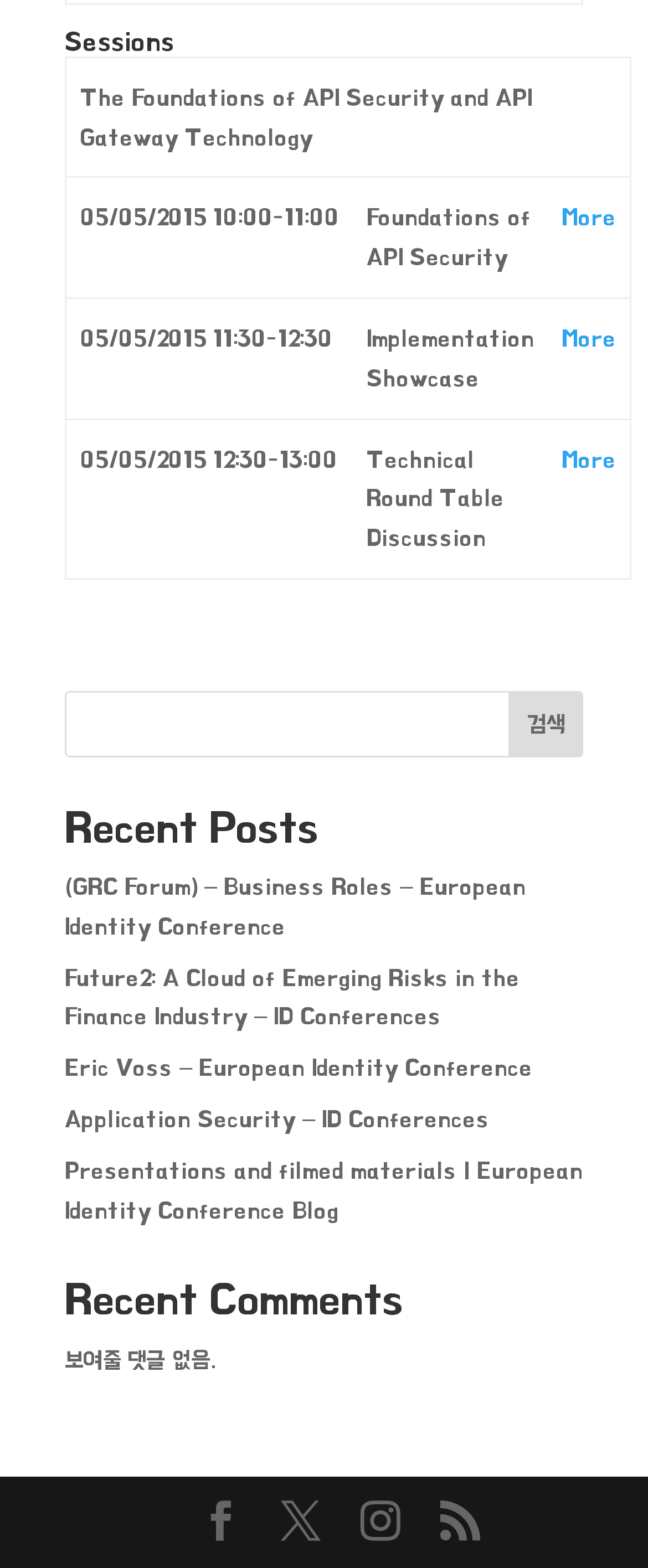Given the element description Application Security – ID Conferences, identify the bounding box coordinates for the UI element on the webpage screenshot. The format should be (top-left x, top-left y, bottom-right x, bottom-right y), with values between 0 and 1.

[0.1, 0.705, 0.756, 0.721]